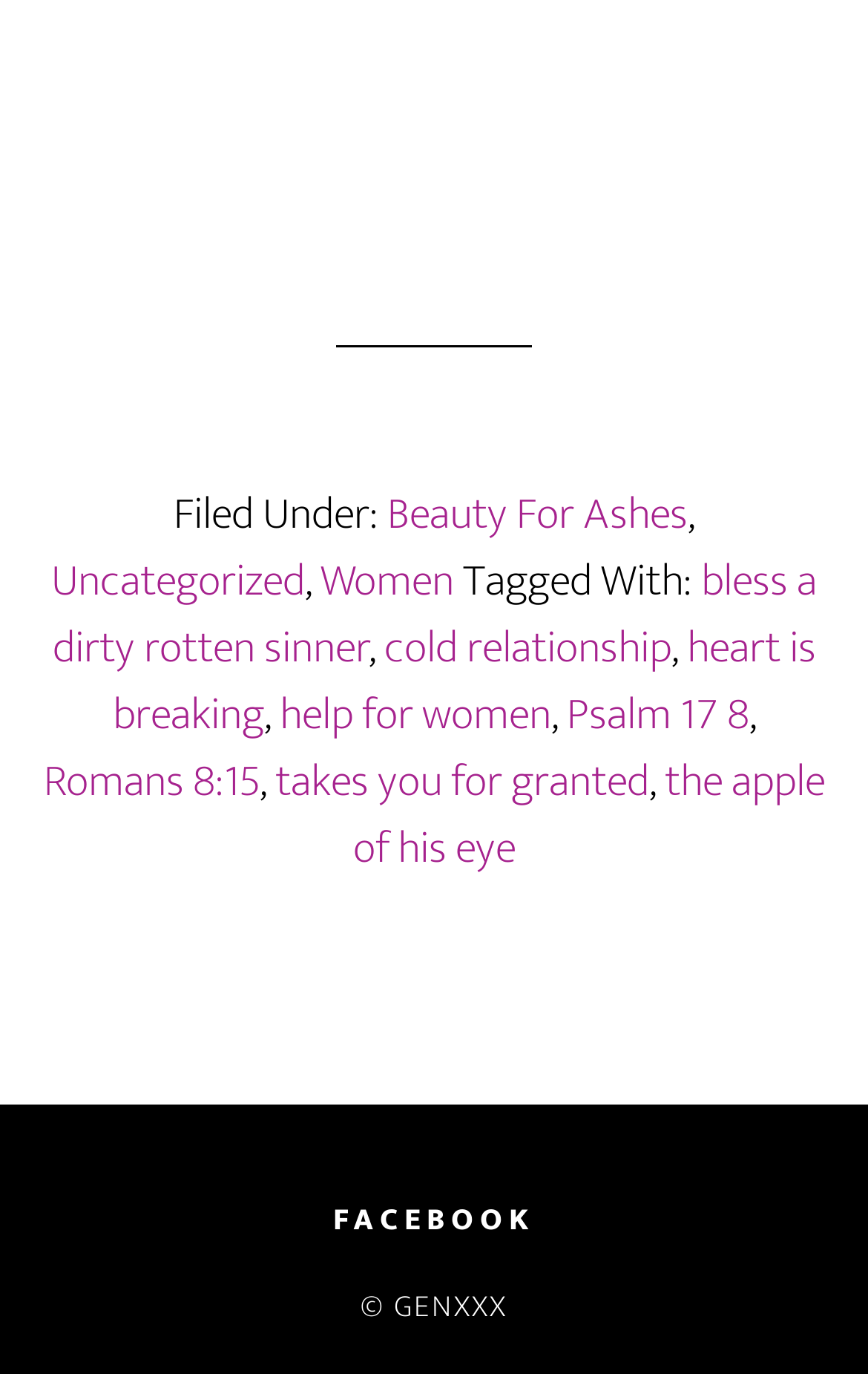Please reply to the following question using a single word or phrase: 
What is the copyright information mentioned at the bottom of the webpage?

GENXXX